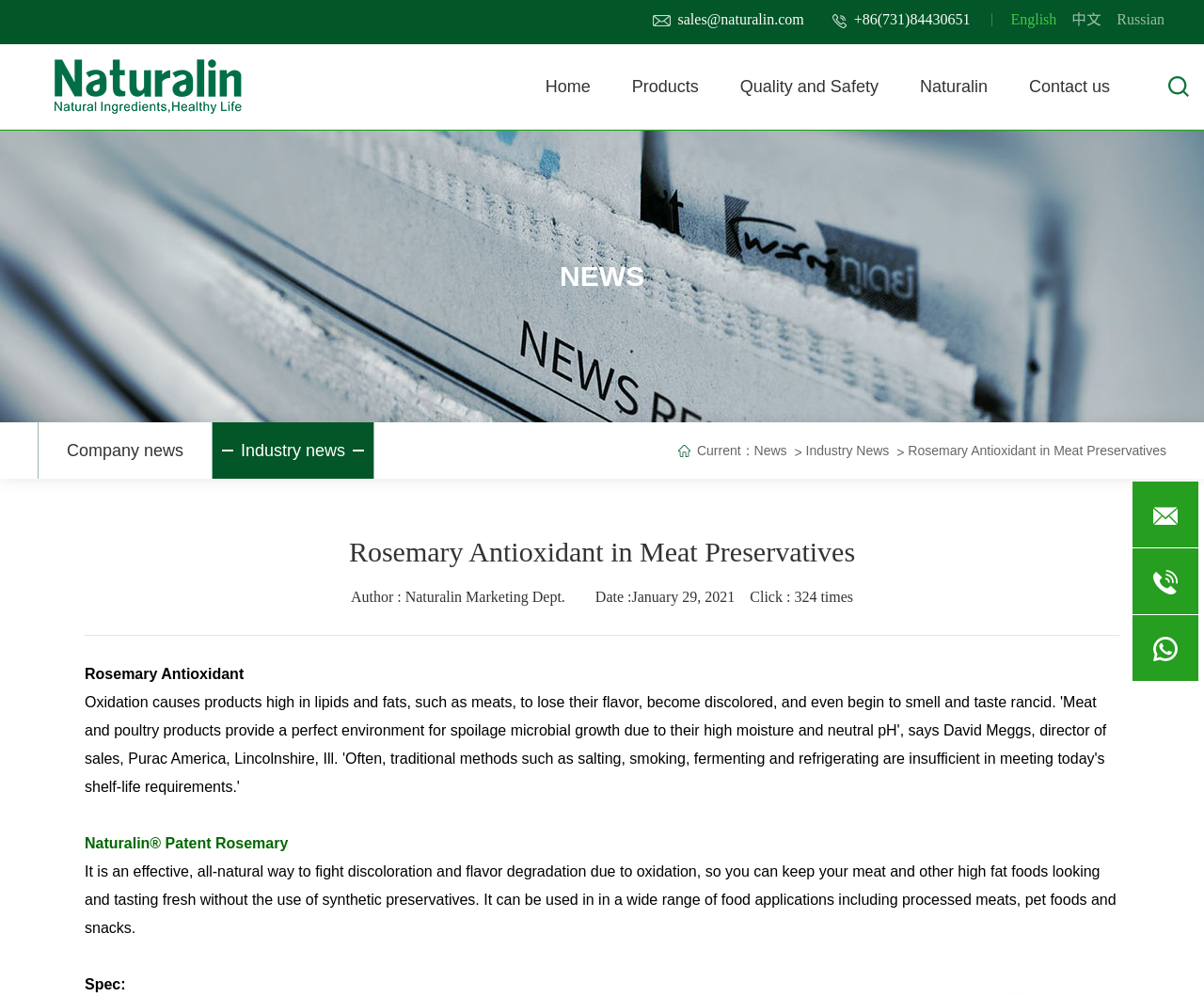What are the navigation menu options?
Please give a detailed answer to the question using the information shown in the image.

The navigation menu options can be found at the top of the webpage. There are five options: Home, Products, Quality and Safety, Naturalin, and Contact us. These options allow users to navigate to different sections of the website.